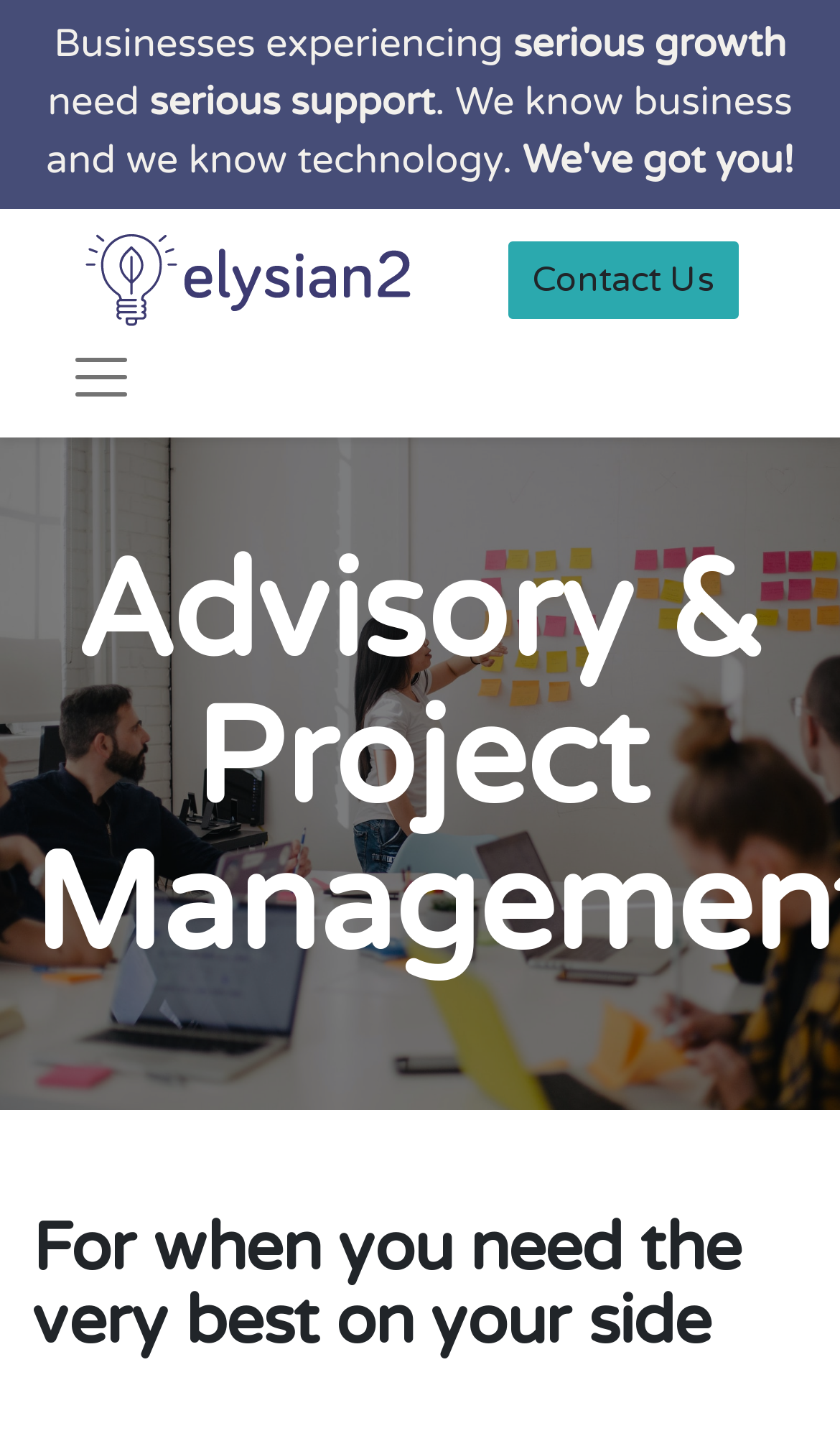Give a detailed account of the webpage.

The webpage appears to be a business advisory services page, specifically for Elysian2. At the top, there is a logo of Elysian2, which is an image element. Below the logo, there is a brief introduction to the services offered, which includes three lines of text: "Businesses experiencing serious growth need serious support. We know business and we know technology." 

To the right of the logo, there is a "Contact Us" link. Below the introduction, there is an empty button with no text. 

The main content of the page is divided into two sections. The first section has a heading "Advisory & Project Management" and takes up most of the page. The second section has a heading "For when you need the very best on your side" and is located at the bottom of the page. There is a small non-breaking space character in between these two sections.